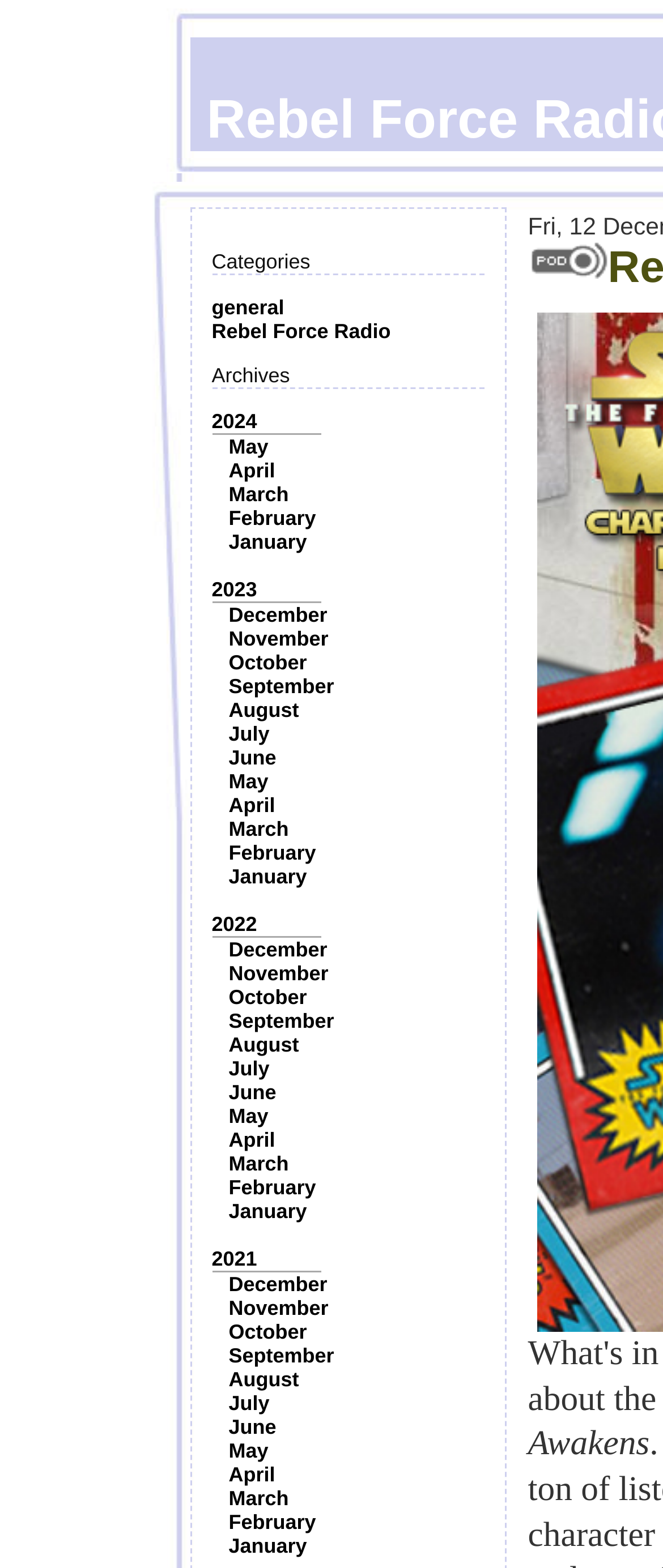Is there an image on this webpage?
Offer a detailed and exhaustive answer to the question.

By looking at the webpage, I can see that there is an image located at the bottom of the page. The image is not labeled, but it is visible and takes up a significant amount of space on the webpage.